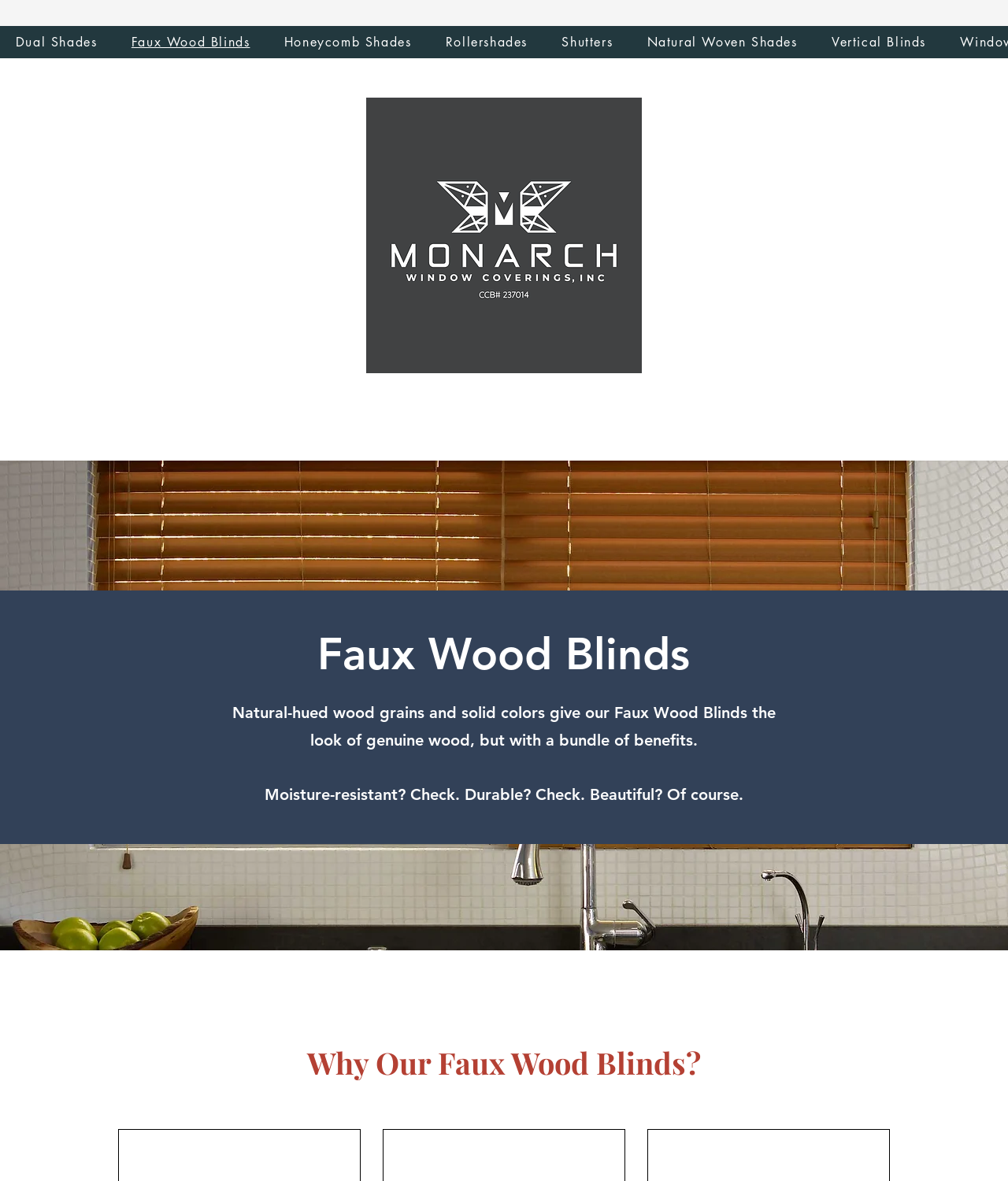Locate the bounding box coordinates of the area you need to click to fulfill this instruction: 'Check out Why Our Faux Wood Blinds?'. The coordinates must be in the form of four float numbers ranging from 0 to 1: [left, top, right, bottom].

[0.117, 0.883, 0.883, 0.917]